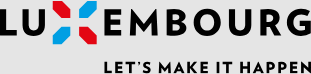Describe in detail everything you see in the image.

The image features the logo for Luxembourg, prominently showcasing the word "LUXEMBOURG" in a bold, modern typeface. The logo incorporates a striking design element, including a distinctive 'X' in the center, which is crafted with vibrant blue and red geometric shapes. Below the main title, the slogan "LET'S MAKE IT HAPPEN" is displayed in a clean and minimalist font, reinforcing a forward-thinking and invitational message. The overall aesthetic conveys a sense of dynamism and innovation, reflecting Luxembourg's identity as a progressive nation in Europe. The background is subtle, enhancing the visual impact of the logo and slogan.